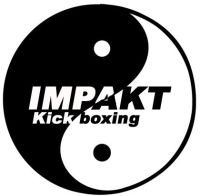What symbol is incorporated into the design?
Please provide a single word or phrase as your answer based on the screenshot.

Yin-yang symbol